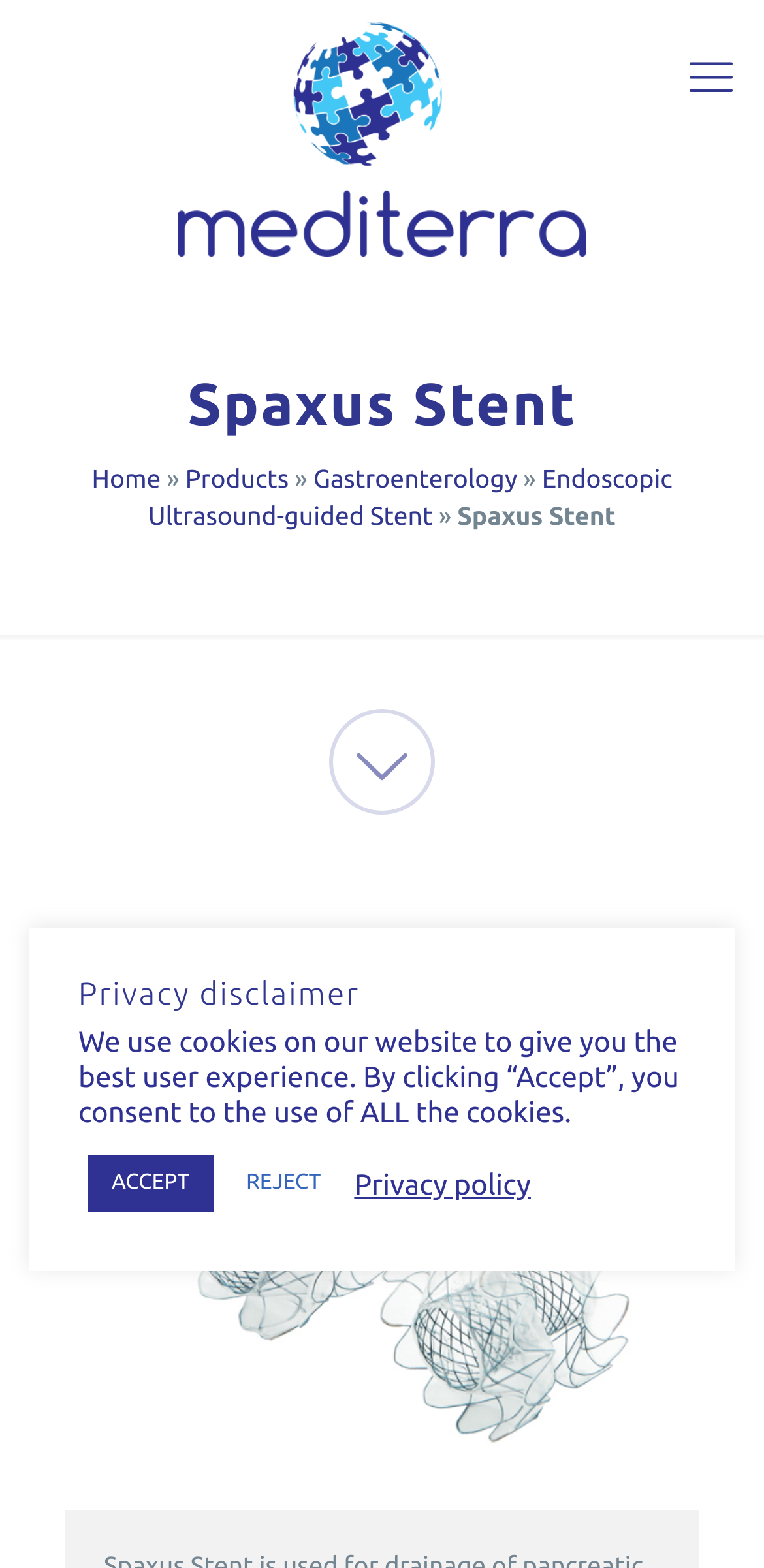Offer a comprehensive description of the webpage’s content and structure.

The webpage is about the Spaxus Stent, a medical device used for drainage of pancreatic pseudocyst or a gallbladder through transgastric or transduodenal approach. 

At the top left, there is a logo of Mediterra, accompanied by a link to the Mediterra website. To the right of the logo, there is a mobile menu link. 

Below the logo, there is a heading that reads "Spaxus Stent". Underneath the heading, there is a navigation menu with links to "Home", "Products", "Gastroenterology", and "Endoscopic Ultrasound-guided Stent". 

On the right side of the navigation menu, there is a large image that takes up most of the page's width. 

At the bottom of the page, there is a section with a heading that reads "Privacy disclaimer". This section contains a paragraph of text explaining the use of cookies on the website, followed by two buttons, "ACCEPT" and "REJECT", and a link to the "Privacy policy". 

There is also a "Back to top" icon at the bottom right corner of the page.